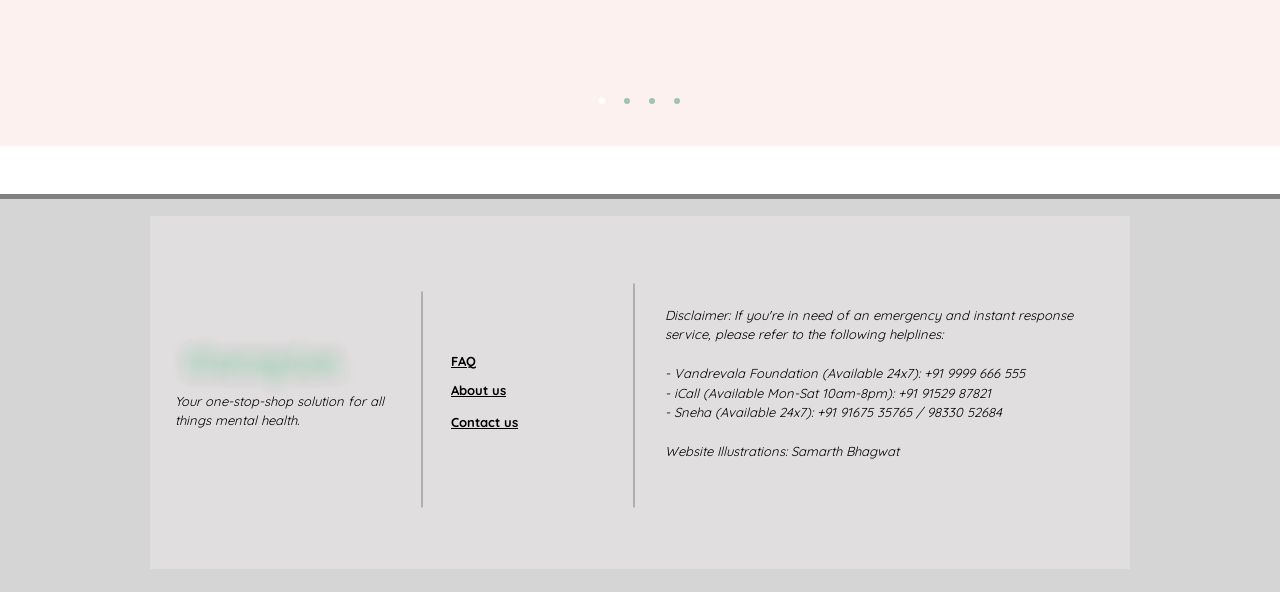Given the description of the UI element: "FAQ", predict the bounding box coordinates in the form of [left, top, right, bottom], with each value being a float between 0 and 1.

[0.352, 0.594, 0.372, 0.625]